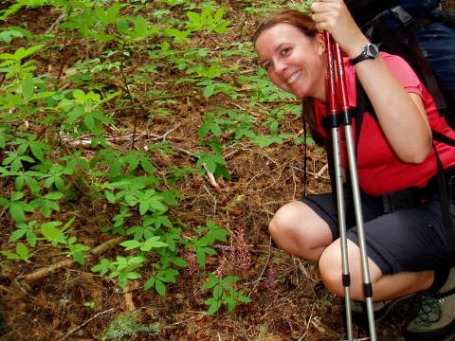What is the woman possibly doing with the plant life?
Look at the screenshot and provide an in-depth answer.

The caption suggests that the woman is possibly engaging with the diverse ecosystem surrounding her, which includes the unique plant life, and her joyful expression reflects the excitement of discovering it.